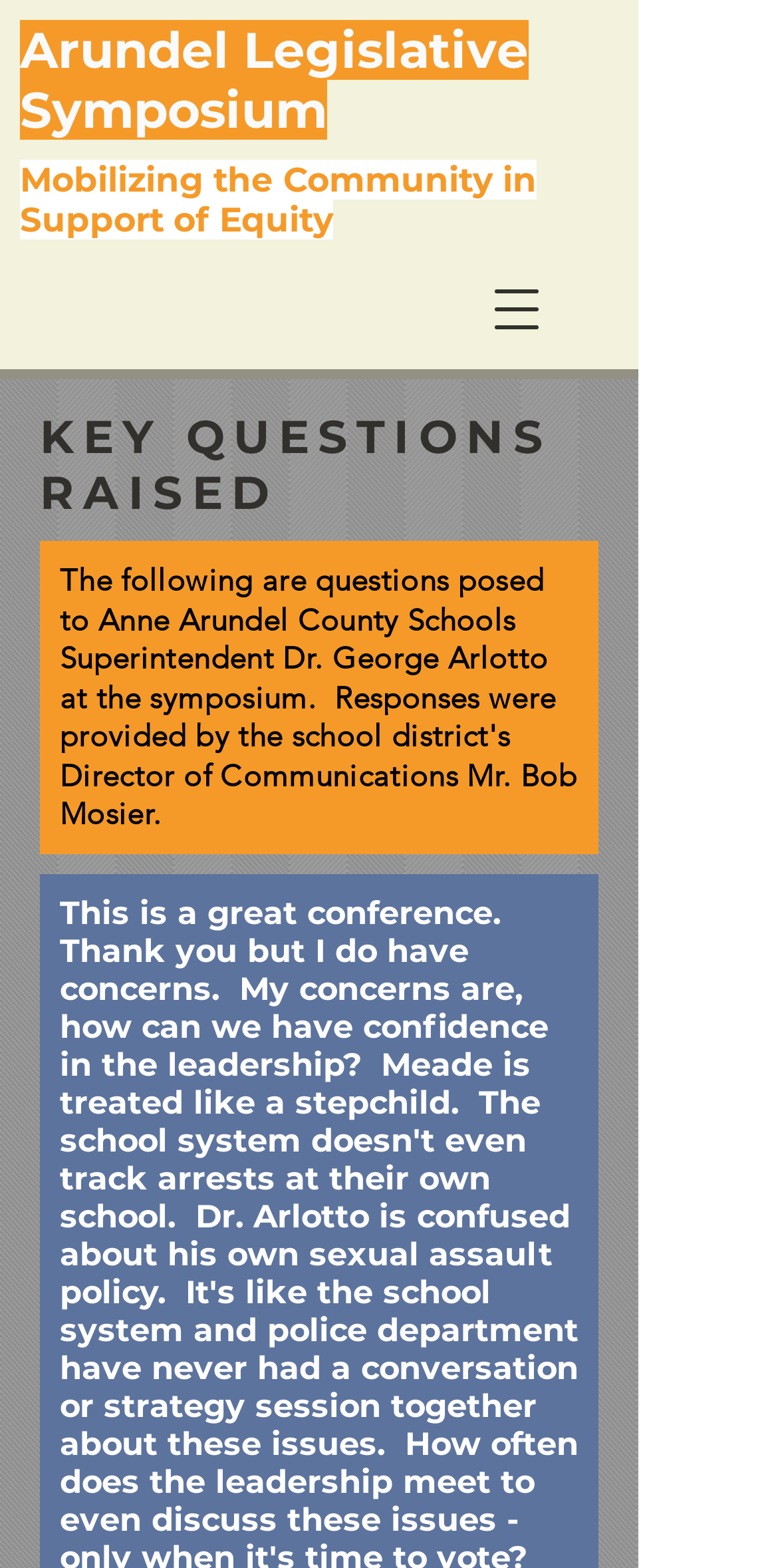Determine the primary headline of the webpage.

Arundel Legislative Symposium